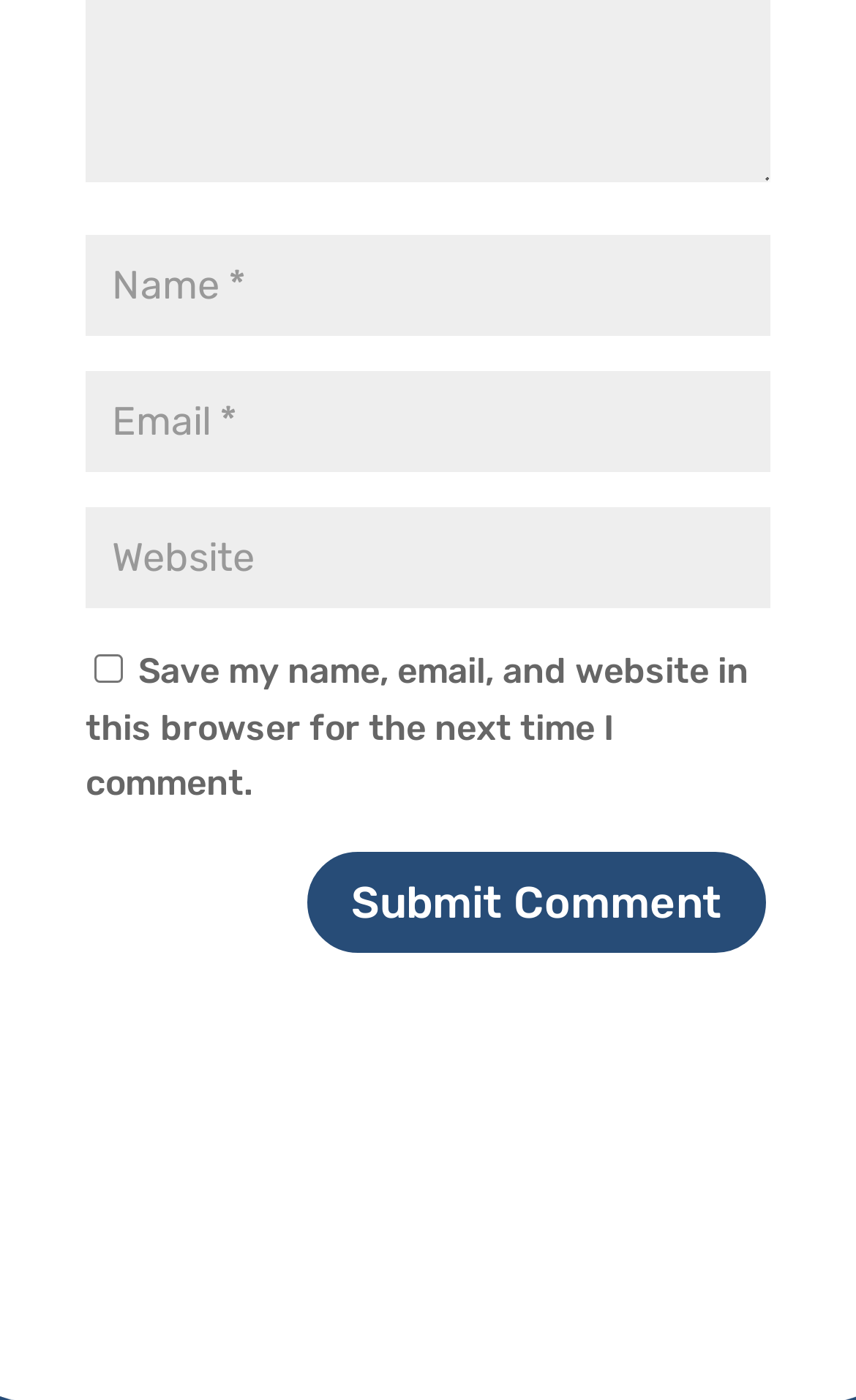Based on the element description "input value="Name *" name="author"", predict the bounding box coordinates of the UI element.

[0.1, 0.168, 0.9, 0.24]